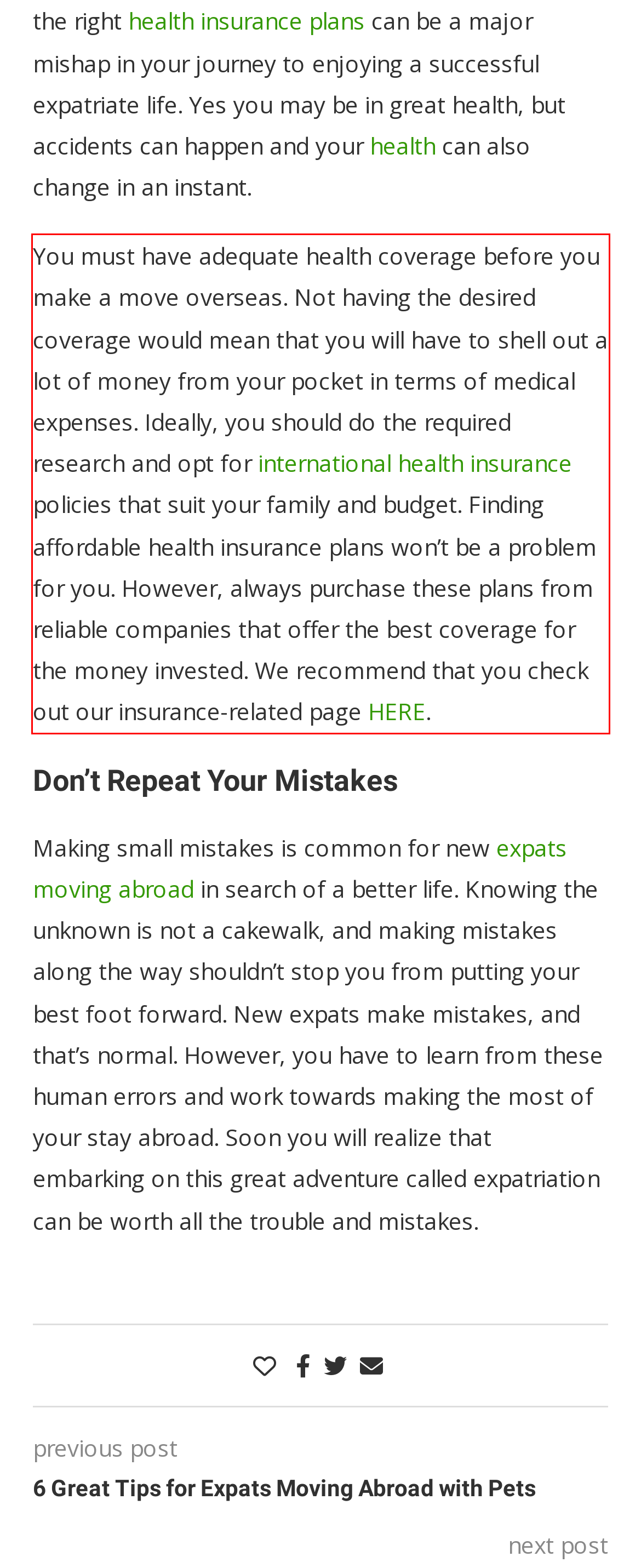You are presented with a webpage screenshot featuring a red bounding box. Perform OCR on the text inside the red bounding box and extract the content.

You must have adequate health coverage before you make a move overseas. Not having the desired coverage would mean that you will have to shell out a lot of money from your pocket in terms of medical expenses. Ideally, you should do the required research and opt for international health insurance policies that suit your family and budget. Finding affordable health insurance plans won’t be a problem for you. However, always purchase these plans from reliable companies that offer the best coverage for the money invested. We recommend that you check out our insurance-related page HERE.